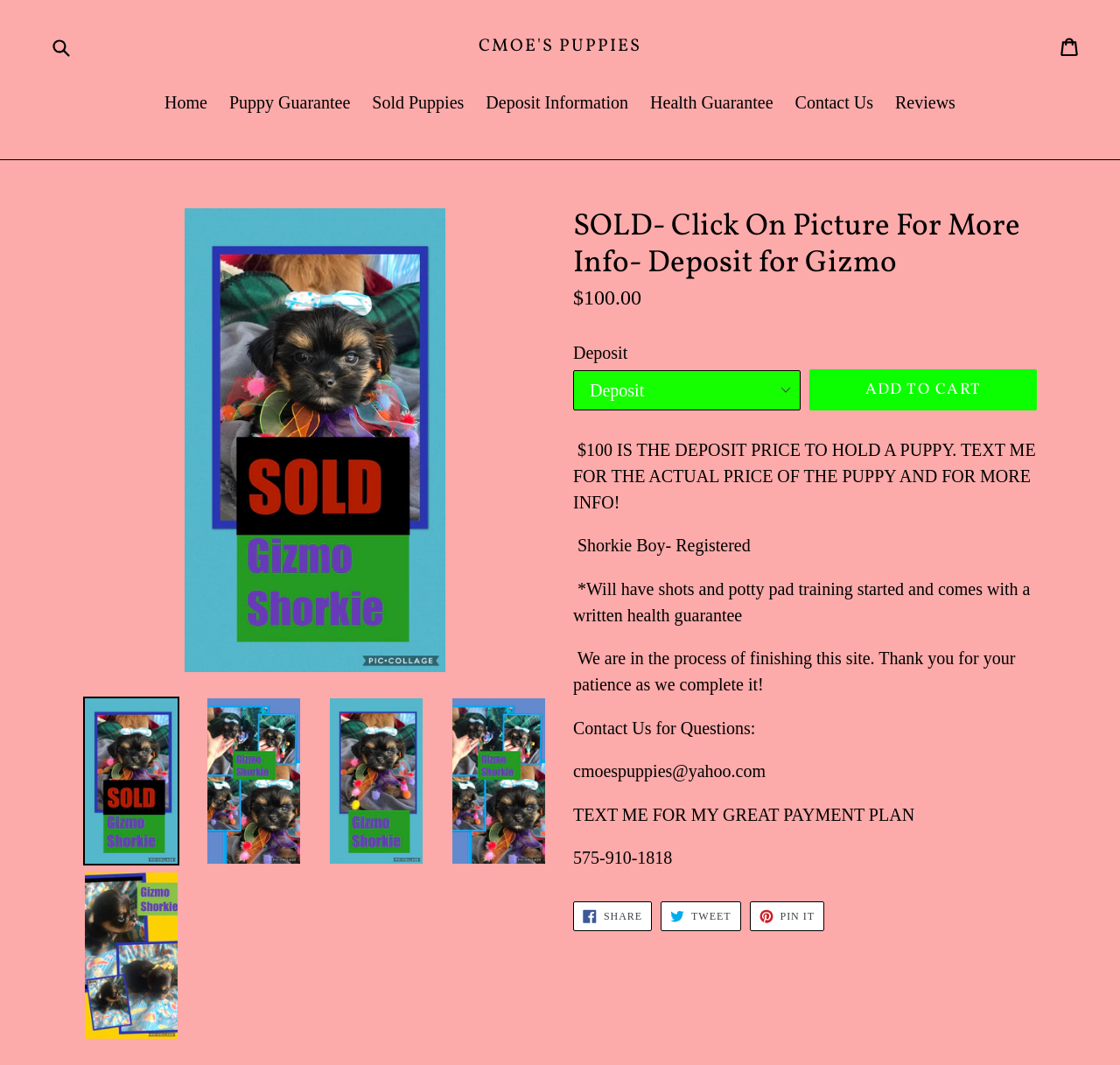Answer with a single word or phrase: 
What breed is the puppy?

Shorkie Boy